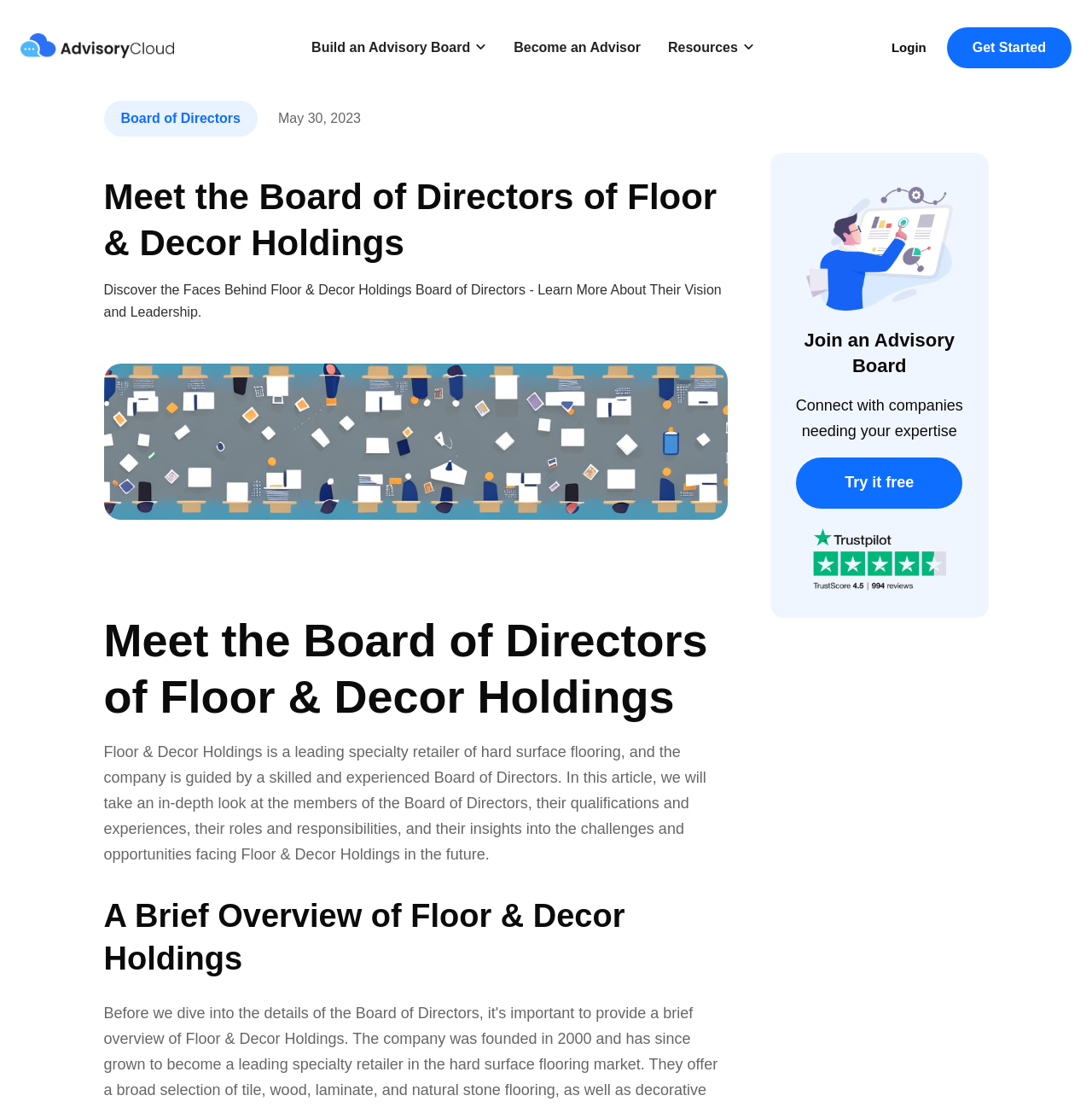Craft a detailed narrative of the webpage's structure and content.

The webpage is about the Board of Directors of Floor & Decor Holdings, a leading specialty retailer of hard surface flooring. At the top left corner, there is an AdvisoryCloud logo, which is a cloud with a chat icon, representing the connection between advisors and companies via their cloud platform. 

Next to the logo, there are several links and text elements, including "Build an Advisory Board", "Become an Advisor", "Resources", "Login", and "Get Started", which are positioned horizontally and take up the top section of the page.

Below these links, there is a section dedicated to the Board of Directors, with a heading "Meet the Board of Directors of Floor & Decor Holdings" and a brief description of the company and its board members. This section is accompanied by an image related to the Board of Directors.

On the right side of the page, there is a section with an image and text promoting AdvisoryCloud, including a call-to-action "Try it free" and a TrustPilot rating of 4.5 stars. This section is positioned below the top navigation links and above the main content area.

The main content area is divided into sections, with headings such as "Meet the Board of Directors of Floor & Decor Holdings" and "A Brief Overview of Floor & Decor Holdings". The text in this area provides an in-depth look at the members of the Board of Directors, their qualifications, experiences, roles, and responsibilities, as well as their insights into the challenges and opportunities facing Floor & Decor Holdings in the future.